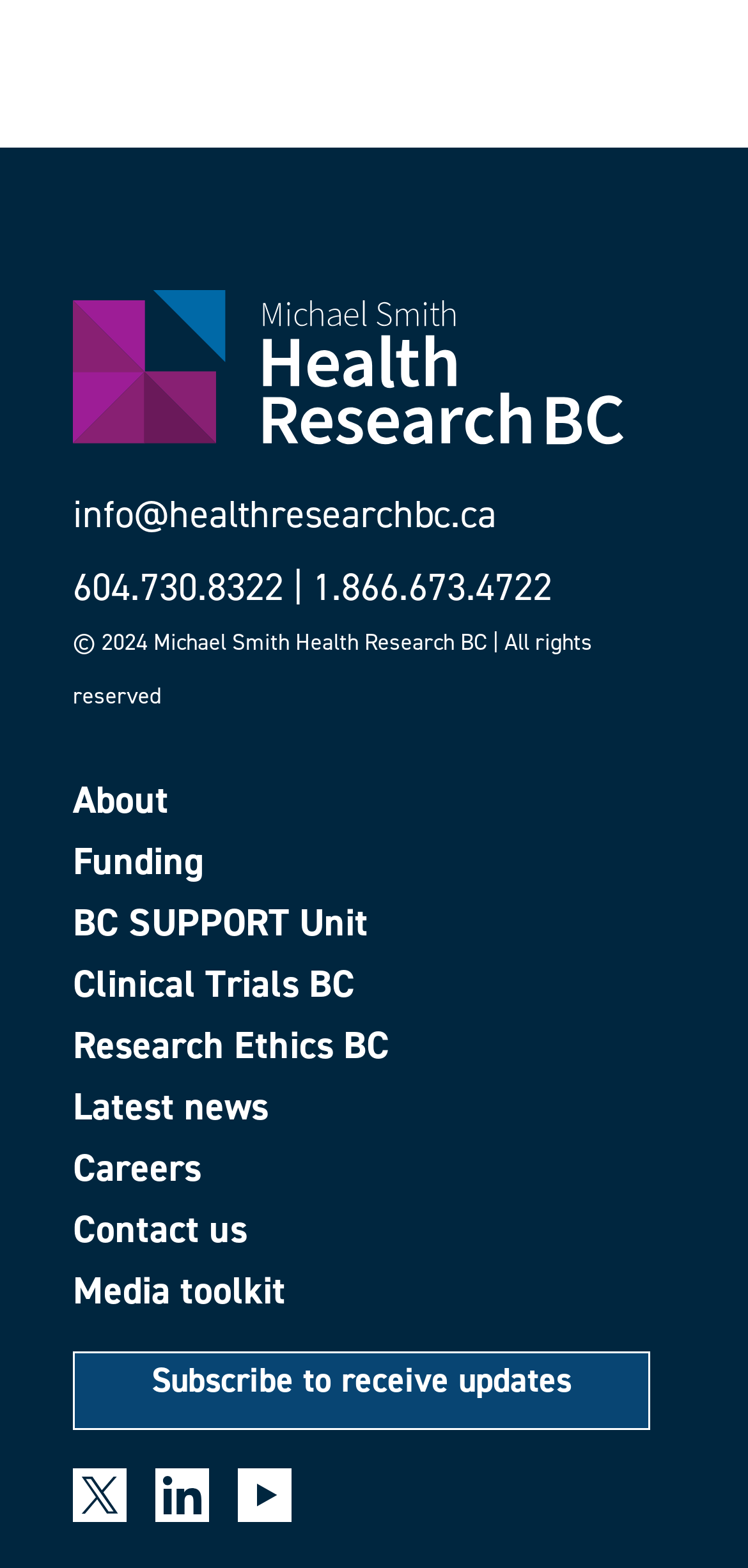How many social media links are there?
Please use the image to provide an in-depth answer to the question.

There are three social media links located at the bottom of the webpage, each represented by an image icon.